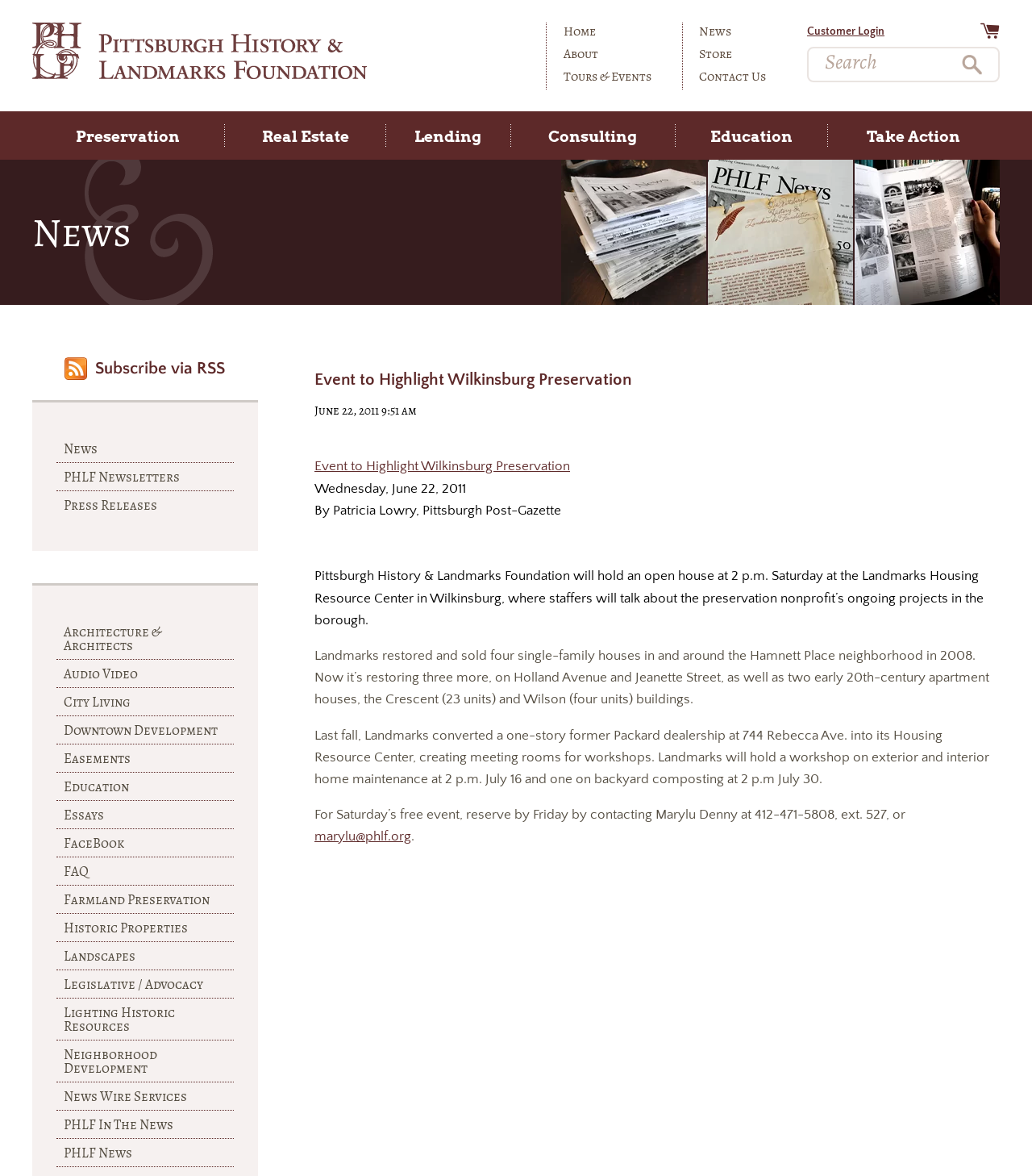What is the topic of the event?
Look at the screenshot and respond with a single word or phrase.

Wilkinsburg Preservation